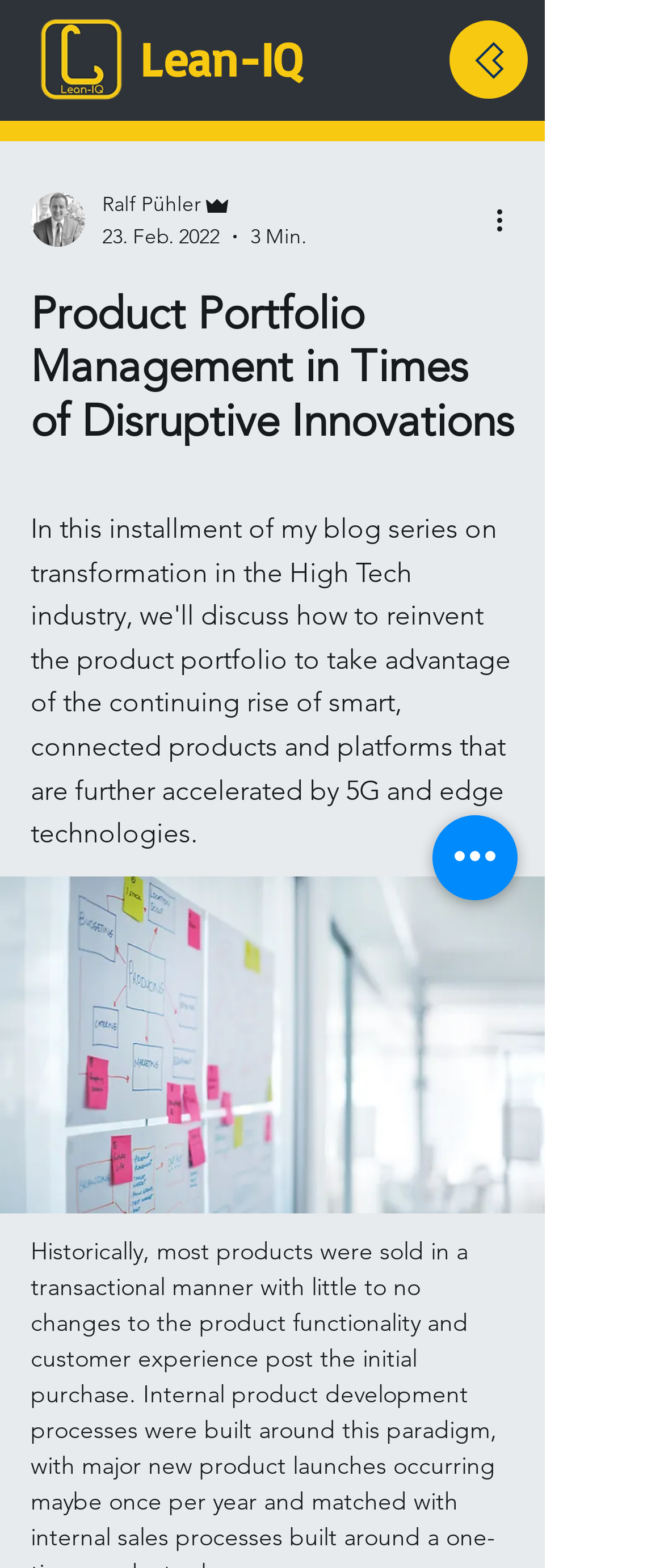What is the purpose of the button 'More actions'?
Based on the image, provide your answer in one word or phrase.

To show more actions